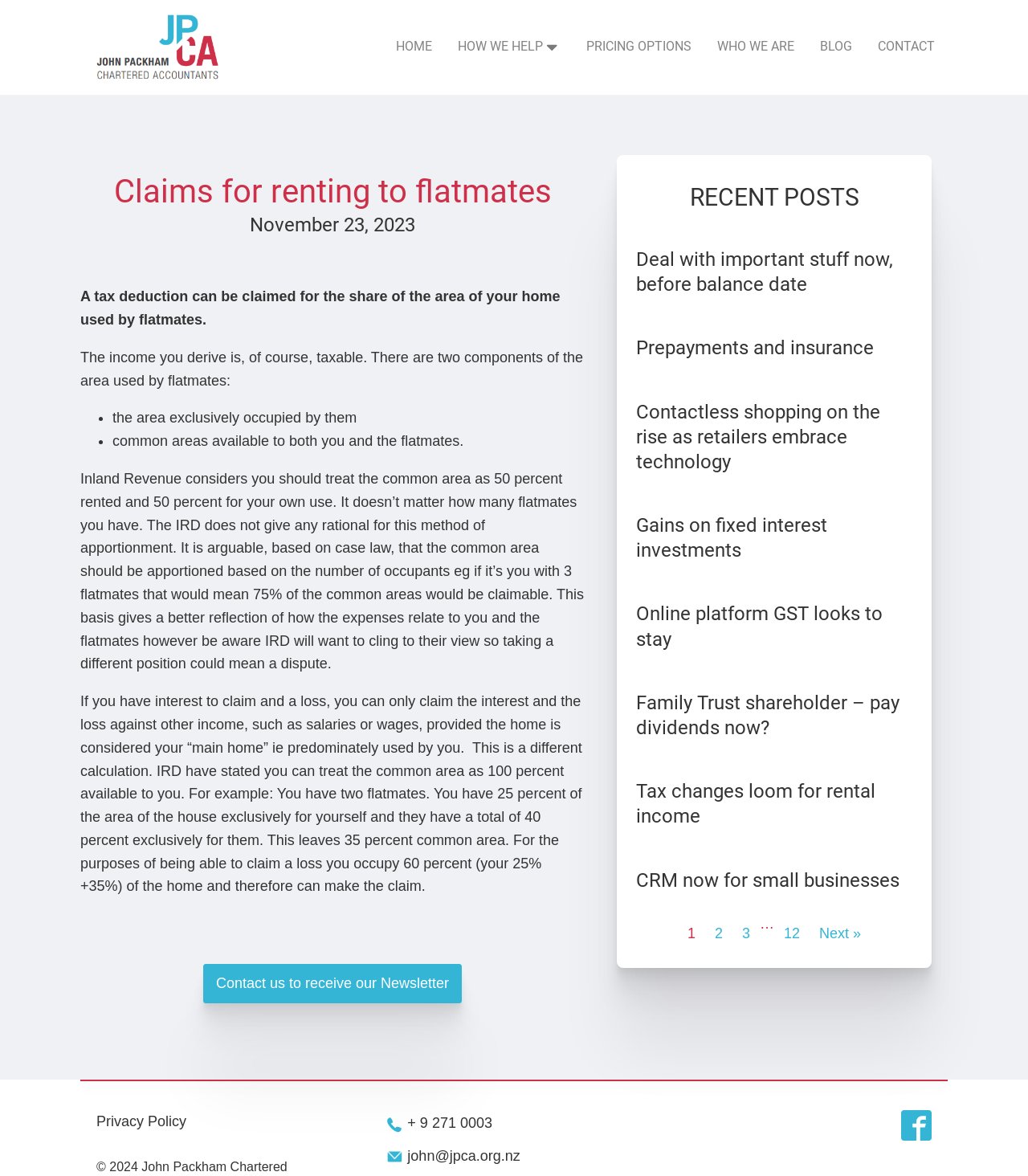Show me the bounding box coordinates of the clickable region to achieve the task as per the instruction: "Click the 'Contact us to receive our Newsletter' link".

[0.198, 0.82, 0.449, 0.853]